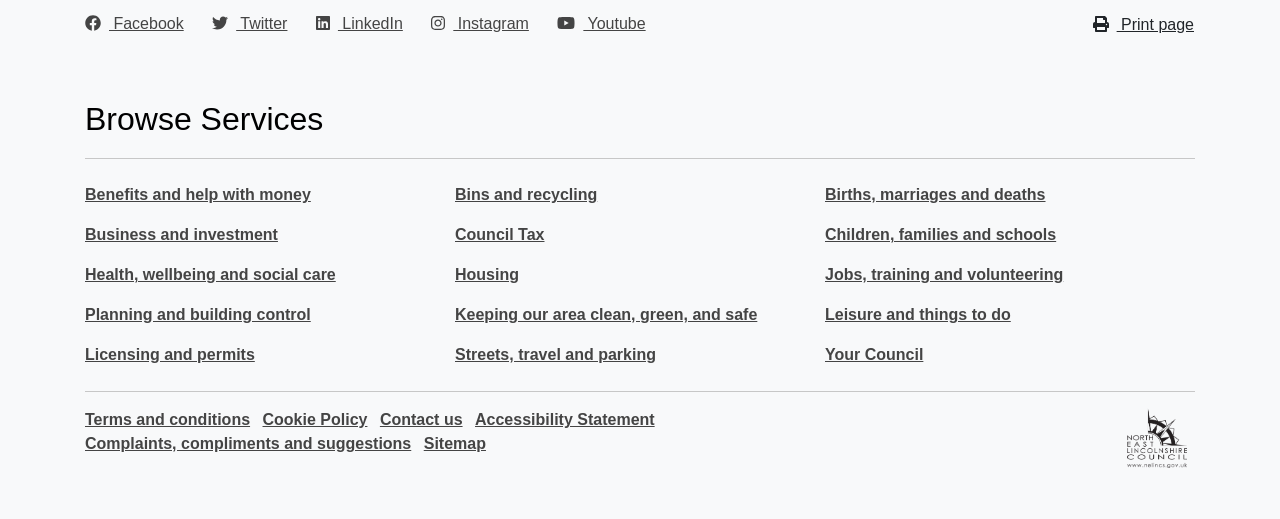What type of information is provided in the 'Support links' section?
Answer with a single word or phrase, using the screenshot for reference.

Terms, Cookie Policy, Contact, Accessibility